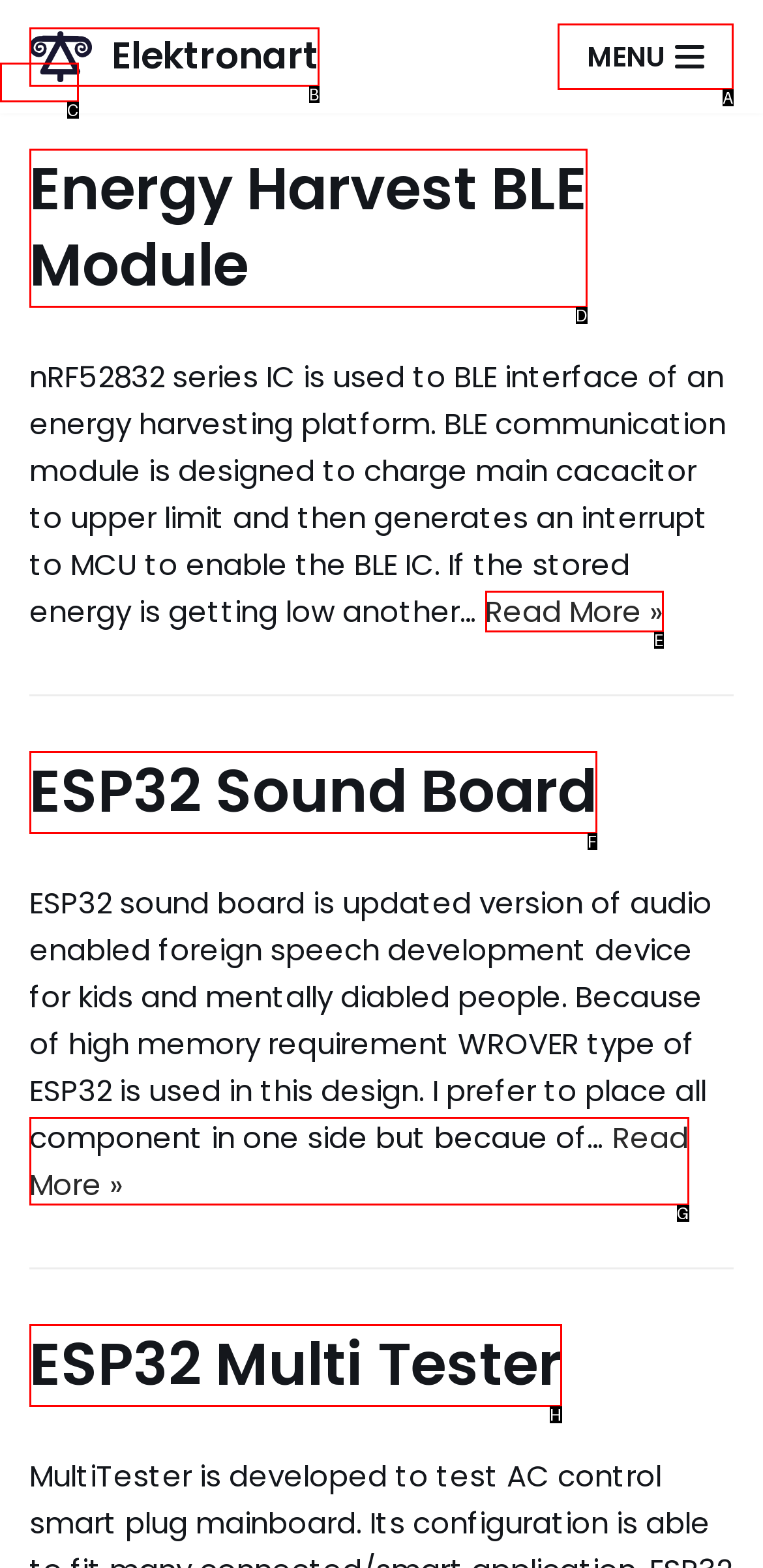Which HTML element should be clicked to complete the task: Click the navigation menu button? Answer with the letter of the corresponding option.

A